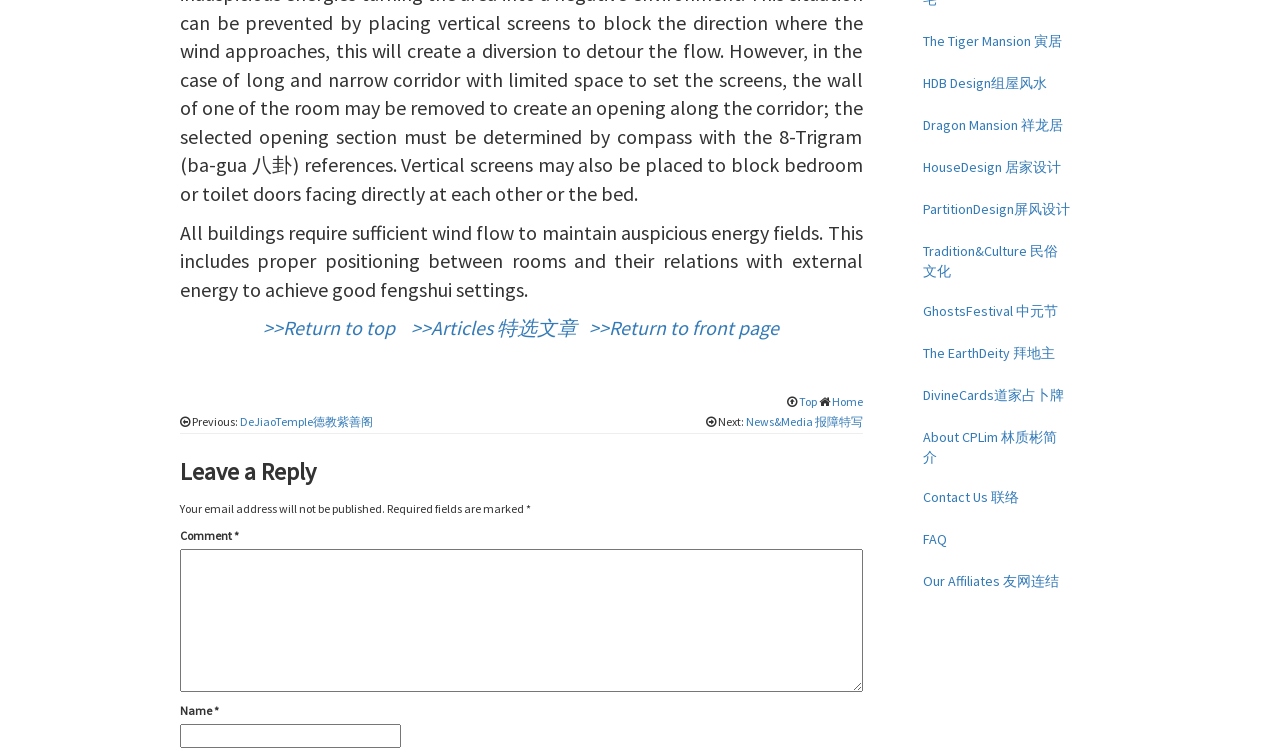What can be left on this webpage?
Please utilize the information in the image to give a detailed response to the question.

The webpage has a section with a heading 'Leave a Reply' and input fields for comment, name, and email, indicating that users can leave a reply or comment on the webpage.